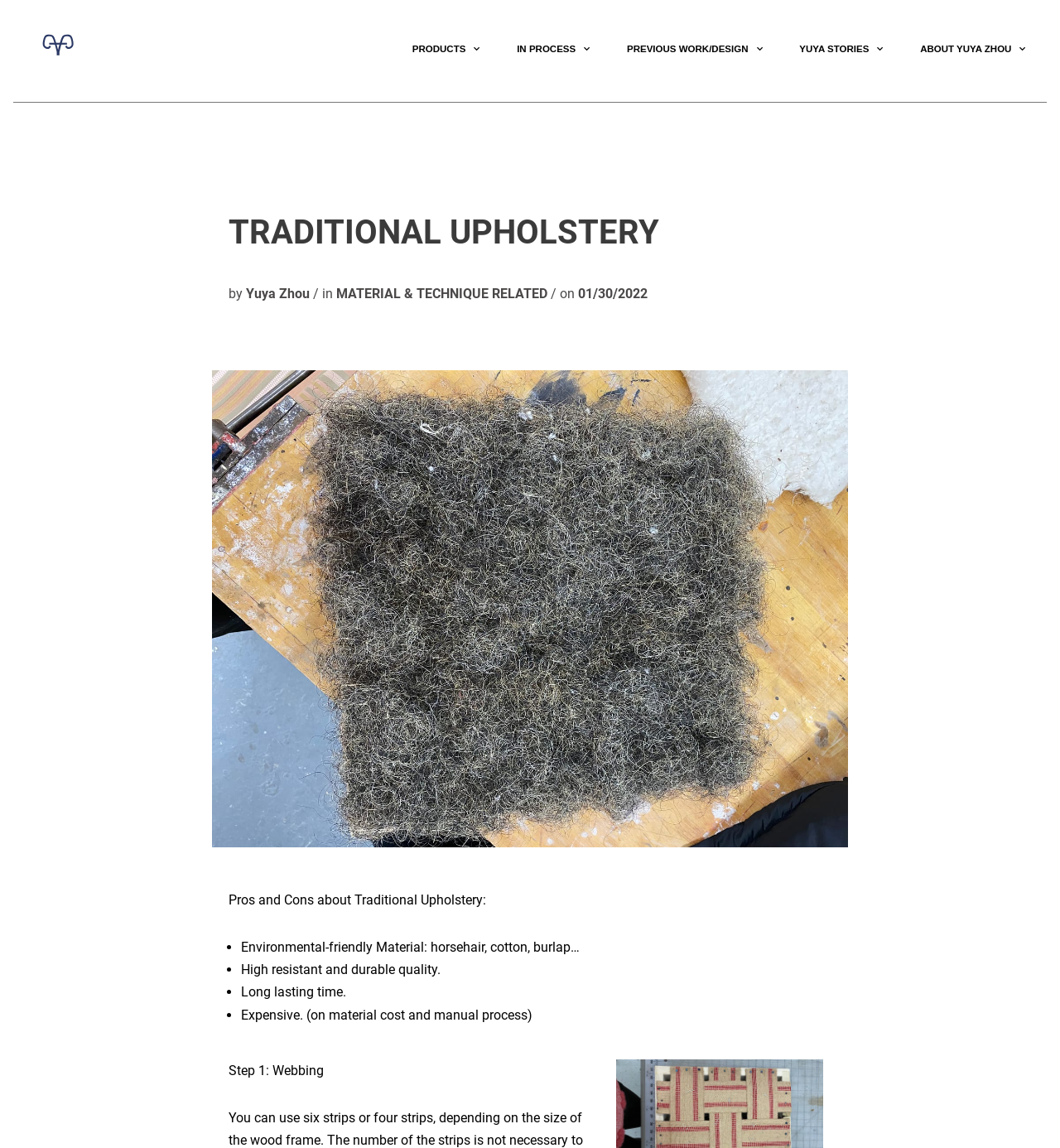What is the date of the article?
Refer to the image and give a detailed response to the question.

The date is mentioned in the text '01/30/2022' which is located below the main heading 'TRADITIONAL UPHOLSTERY' and above the article content.